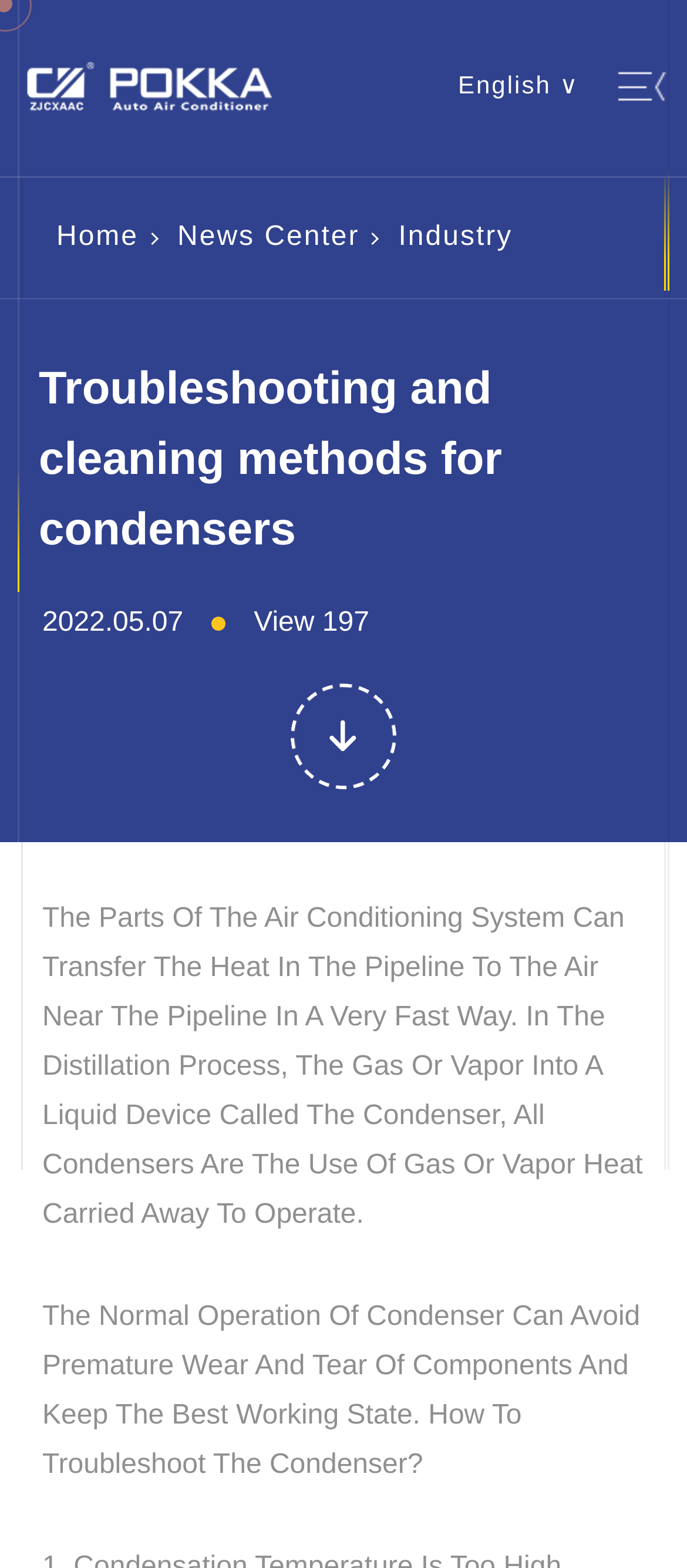What is the date of the article?
Provide a detailed and well-explained answer to the question.

The date of the article is mentioned as 2022.05.07, which is displayed below the heading 'Troubleshooting and cleaning methods for condensers'.